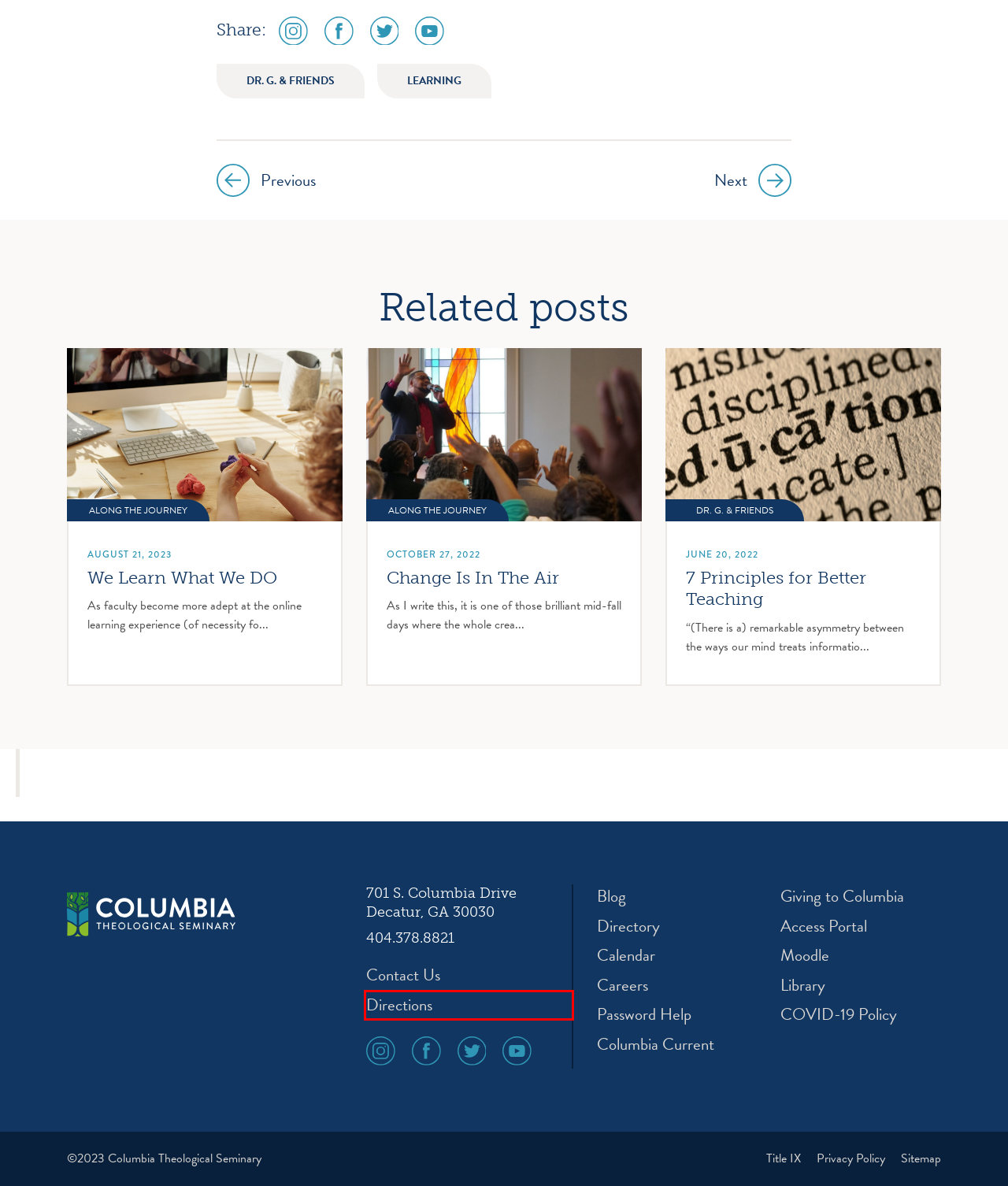Look at the screenshot of a webpage where a red bounding box surrounds a UI element. Your task is to select the best-matching webpage description for the new webpage after you click the element within the bounding box. The available options are:
A. learning Archives - Columbia Theological Seminary
B. Change Is In The Air - Columbia Theological Seminary
C. Site Map - Columbia Theological Seminary
D. Privacy Policy - Columbia Theological Seminary
E. We Learn What We DO - Columbia Theological Seminary
F. Calendar - Columbia Theological Seminary
G. Maps & Directions - Columbia Theological Seminary
H. Giving to Columbia - Columbia Theological Seminary

G